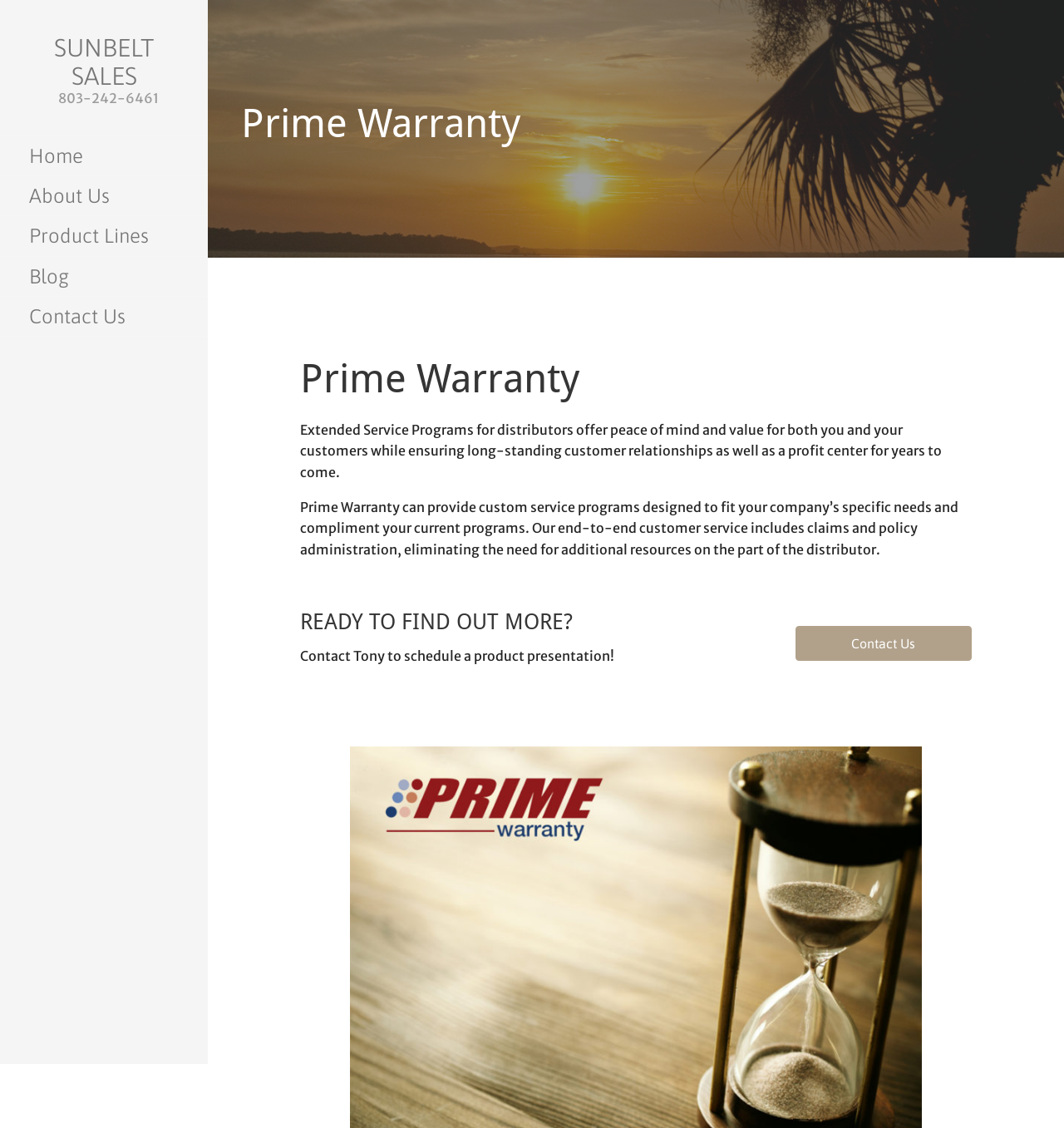Please give the bounding box coordinates of the area that should be clicked to fulfill the following instruction: "Read about Prime Warranty". The coordinates should be in the format of four float numbers from 0 to 1, i.e., [left, top, right, bottom].

[0.227, 0.088, 0.969, 0.131]